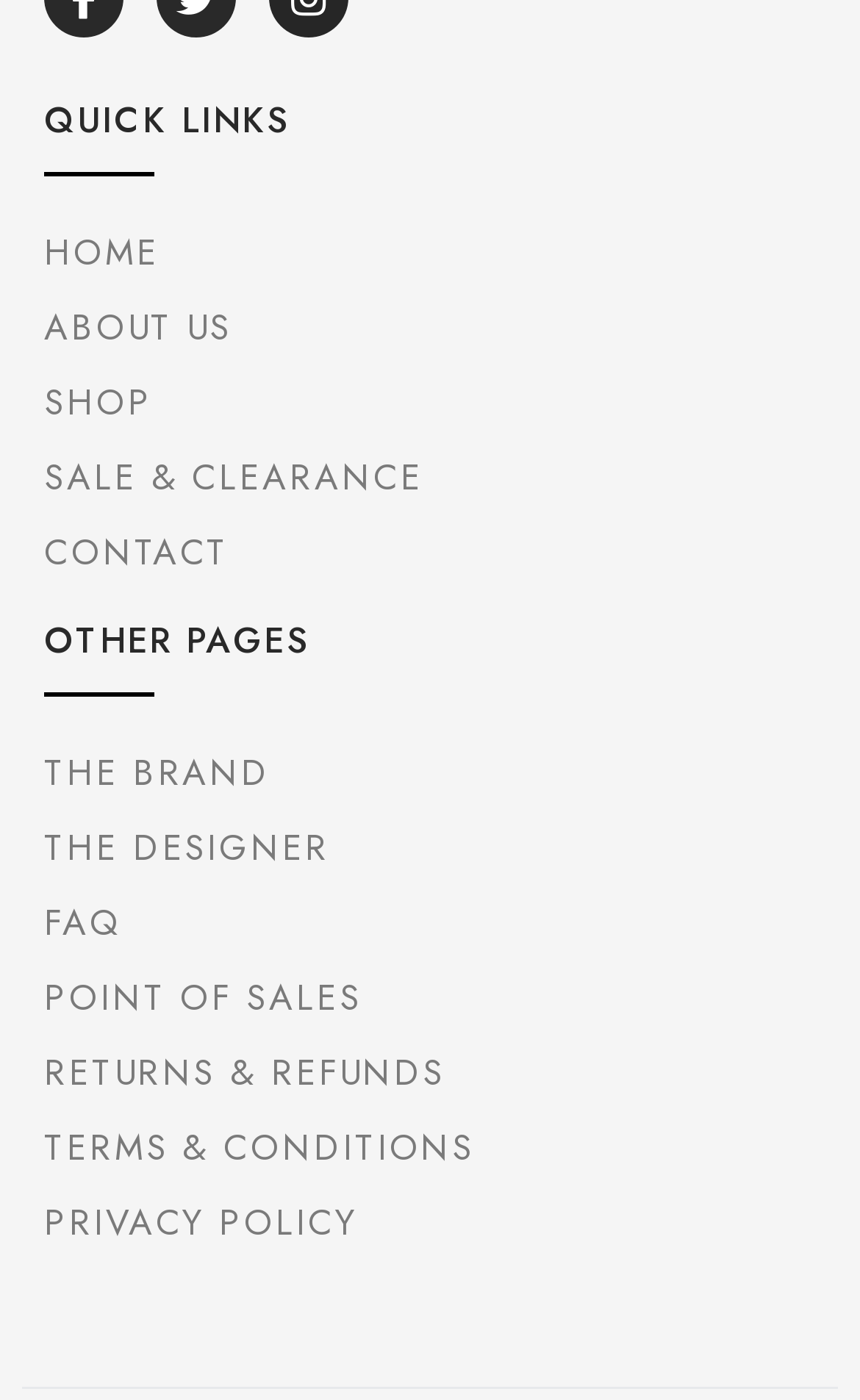How many links are under 'OTHER PAGES'? Based on the screenshot, please respond with a single word or phrase.

7